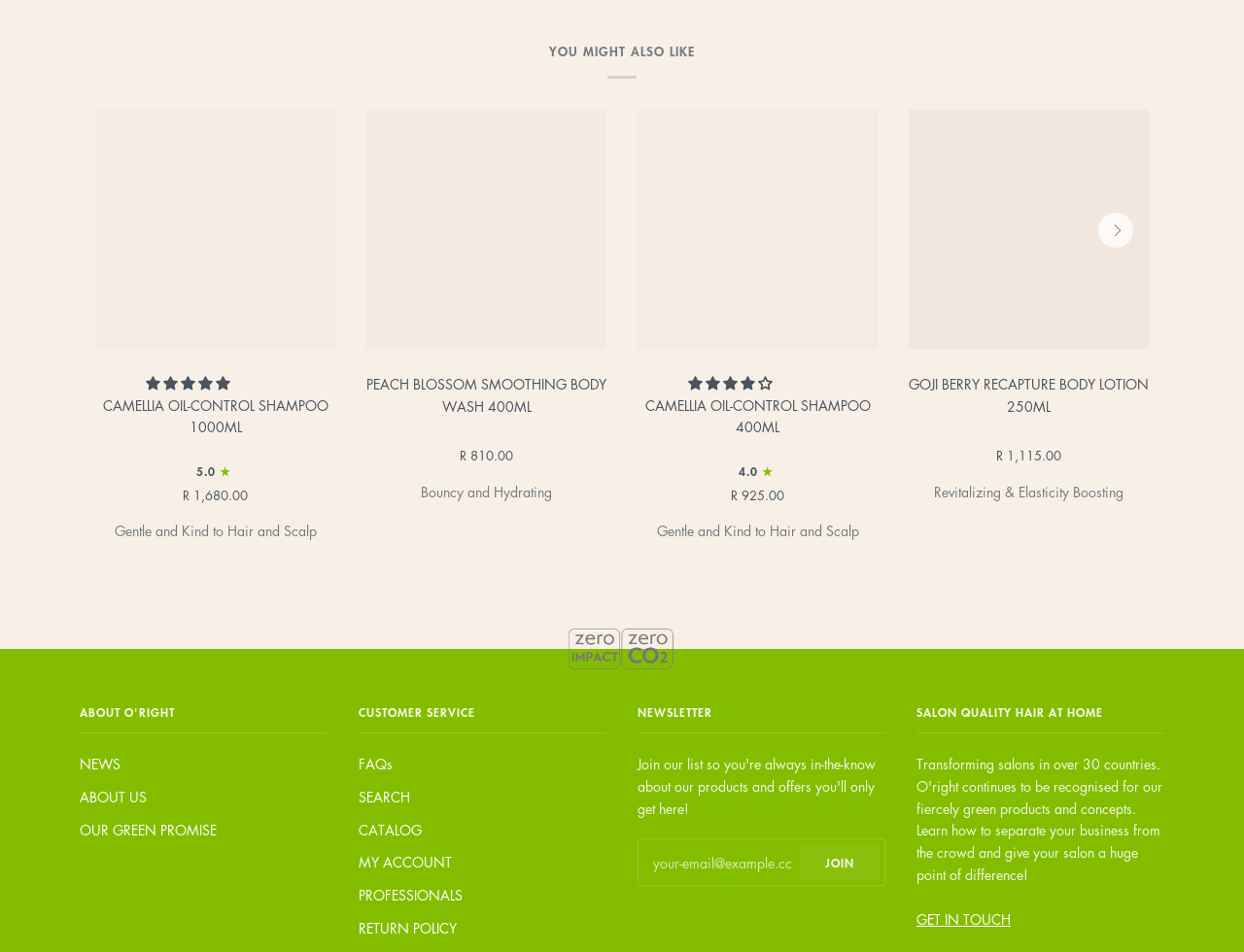Please identify the bounding box coordinates of the element's region that needs to be clicked to fulfill the following instruction: "Click on the 'YOU MIGHT ALSO LIKE' heading". The bounding box coordinates should consist of four float numbers between 0 and 1, i.e., [left, top, right, bottom].

[0.064, 0.046, 0.936, 0.083]